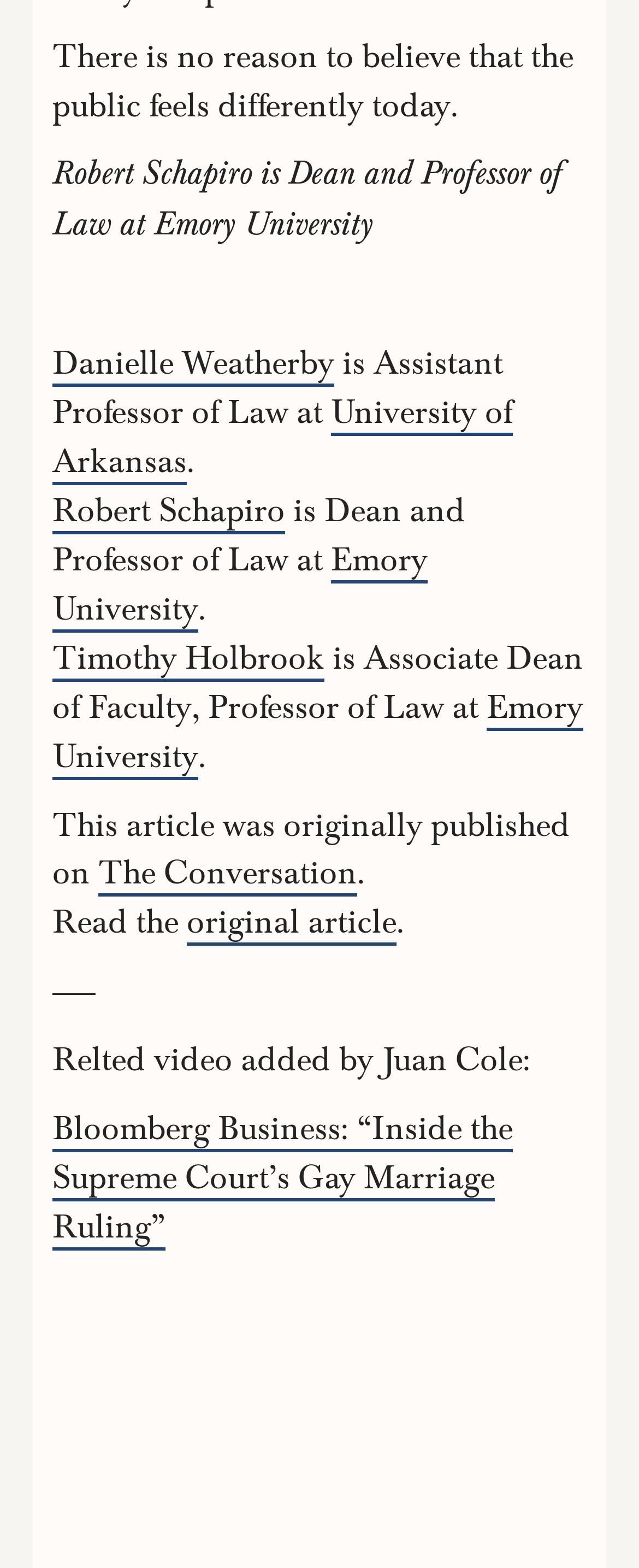What is the name of the publication where this article was originally published?
Using the image, give a concise answer in the form of a single word or short phrase.

The Conversation